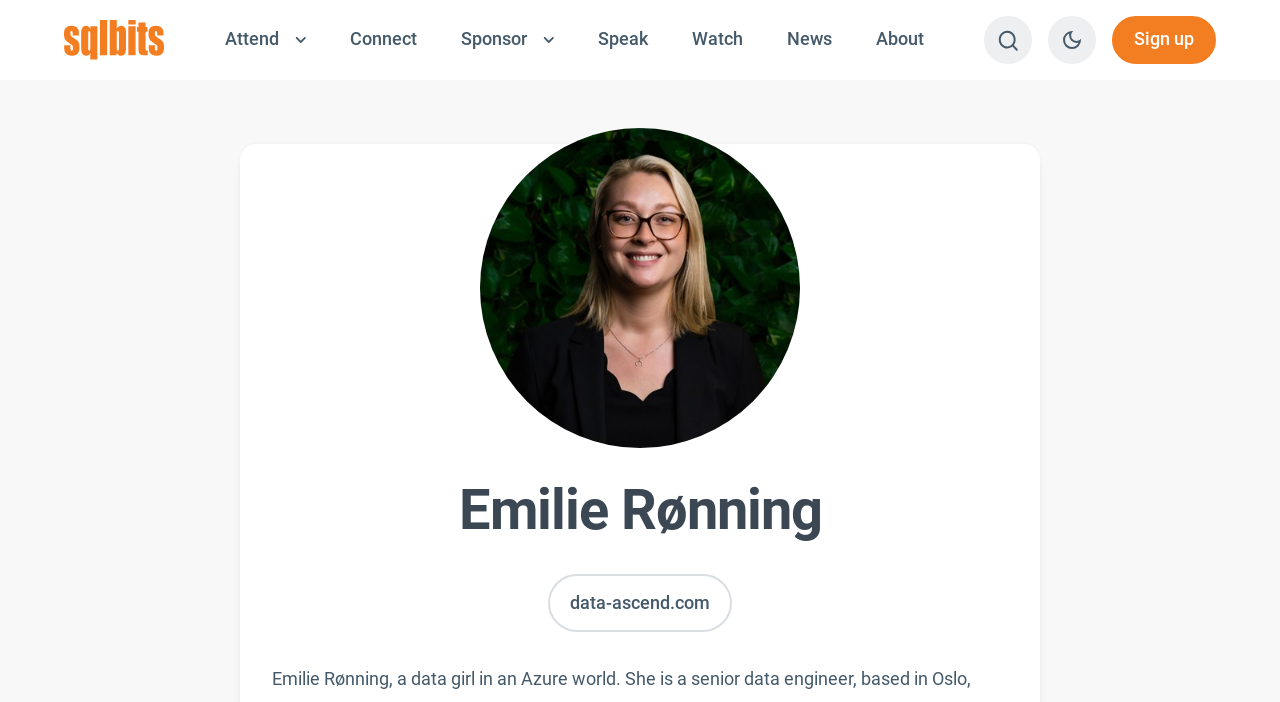Determine the bounding box coordinates of the clickable area required to perform the following instruction: "Search on the website". The coordinates should be represented as four float numbers between 0 and 1: [left, top, right, bottom].

[0.769, 0.023, 0.806, 0.091]